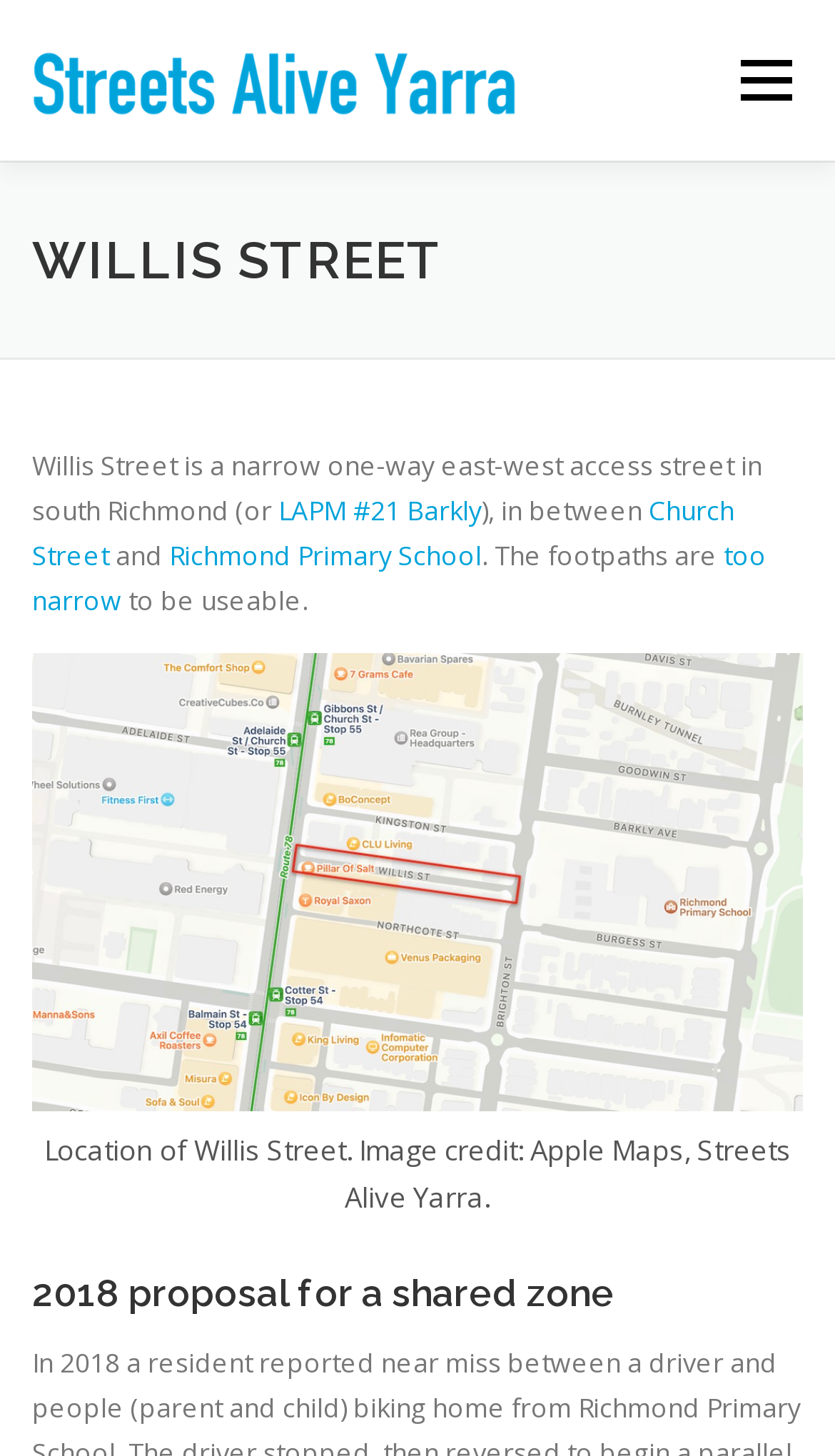Determine the bounding box coordinates of the target area to click to execute the following instruction: "View Location of Willis Street."

[0.038, 0.448, 0.962, 0.857]